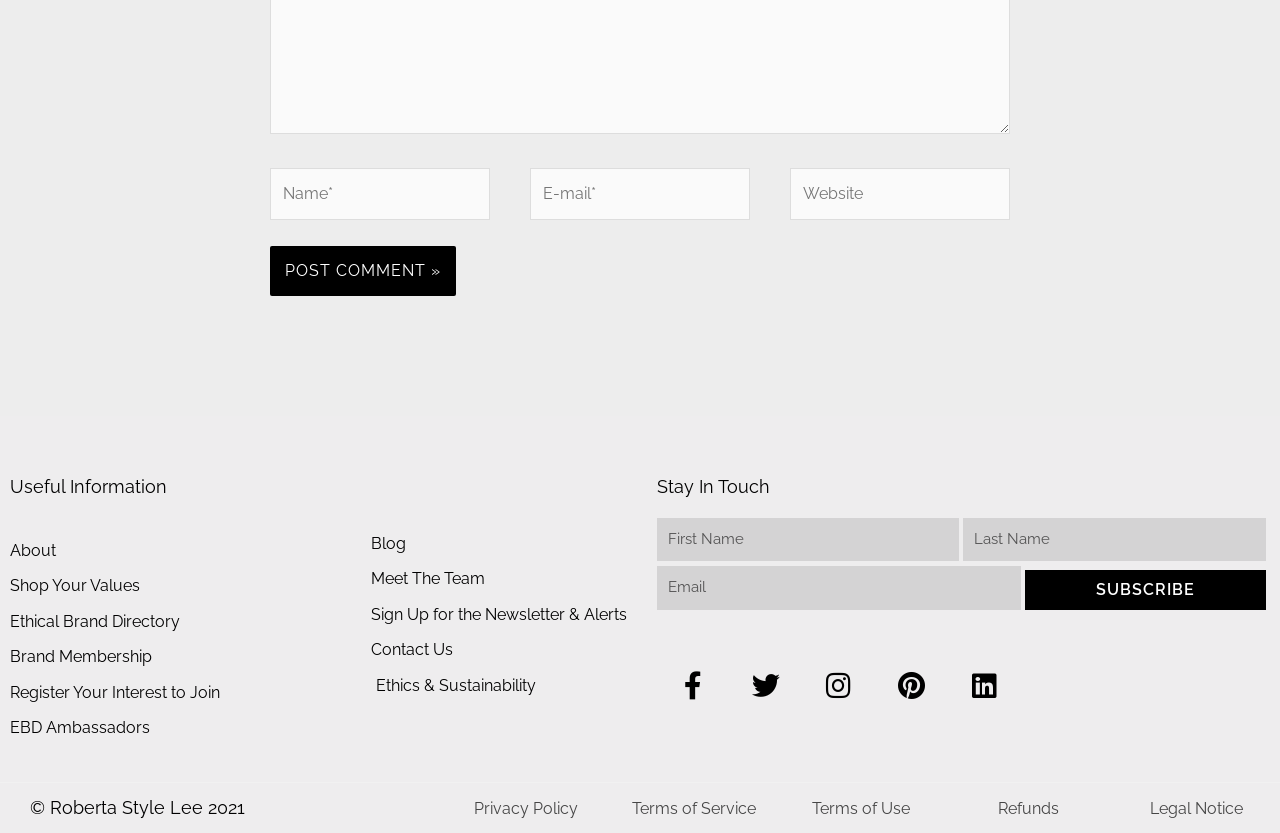What is the copyright information of the website?
Kindly offer a detailed explanation using the data available in the image.

The webpage contains a heading element with the text '© Roberta Style Lee 2021', indicating that the website is copyrighted by Roberta Style Lee in 2021.